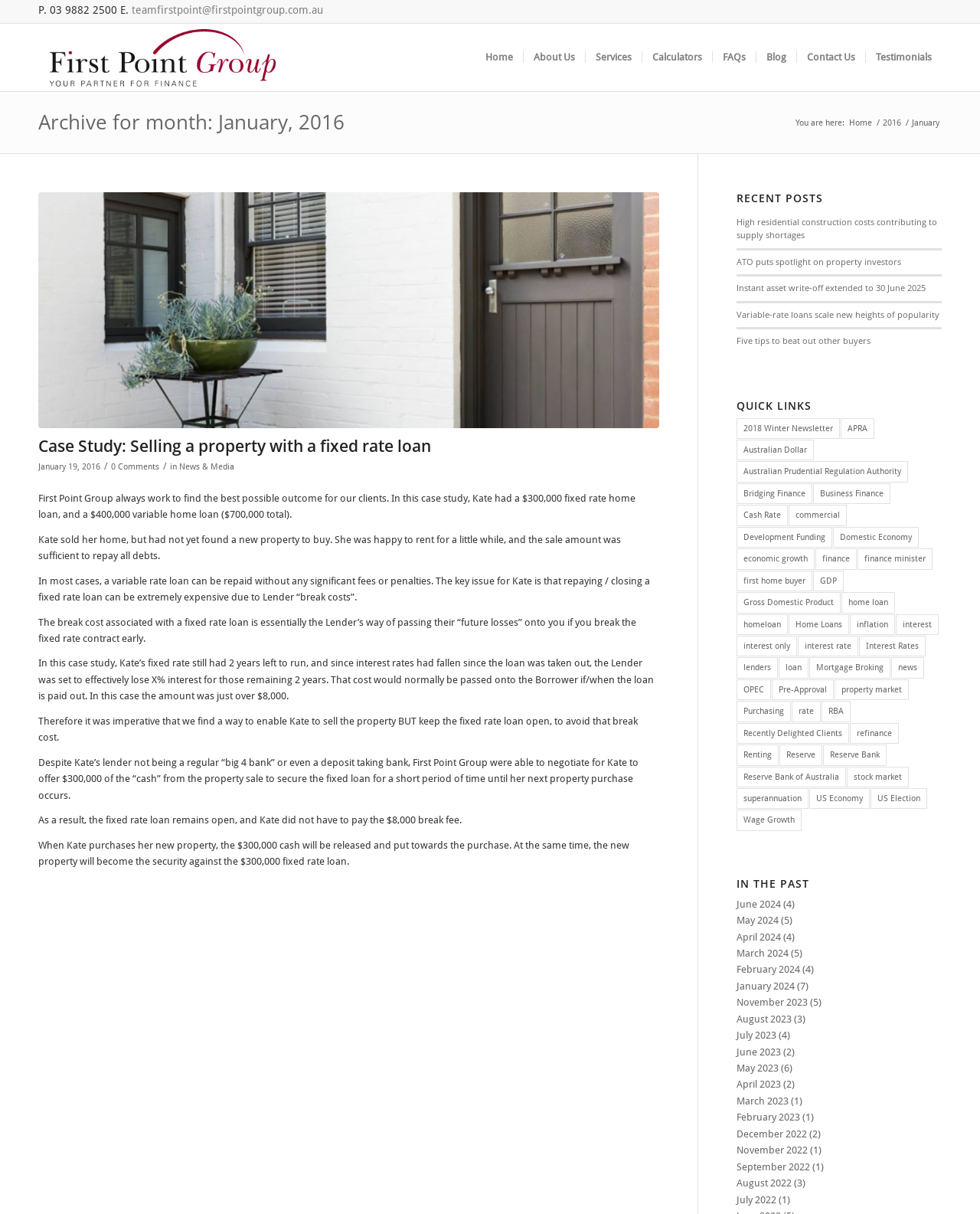Give a one-word or one-phrase response to the question: 
What is the name of the section that lists recent posts?

RECENT POSTS